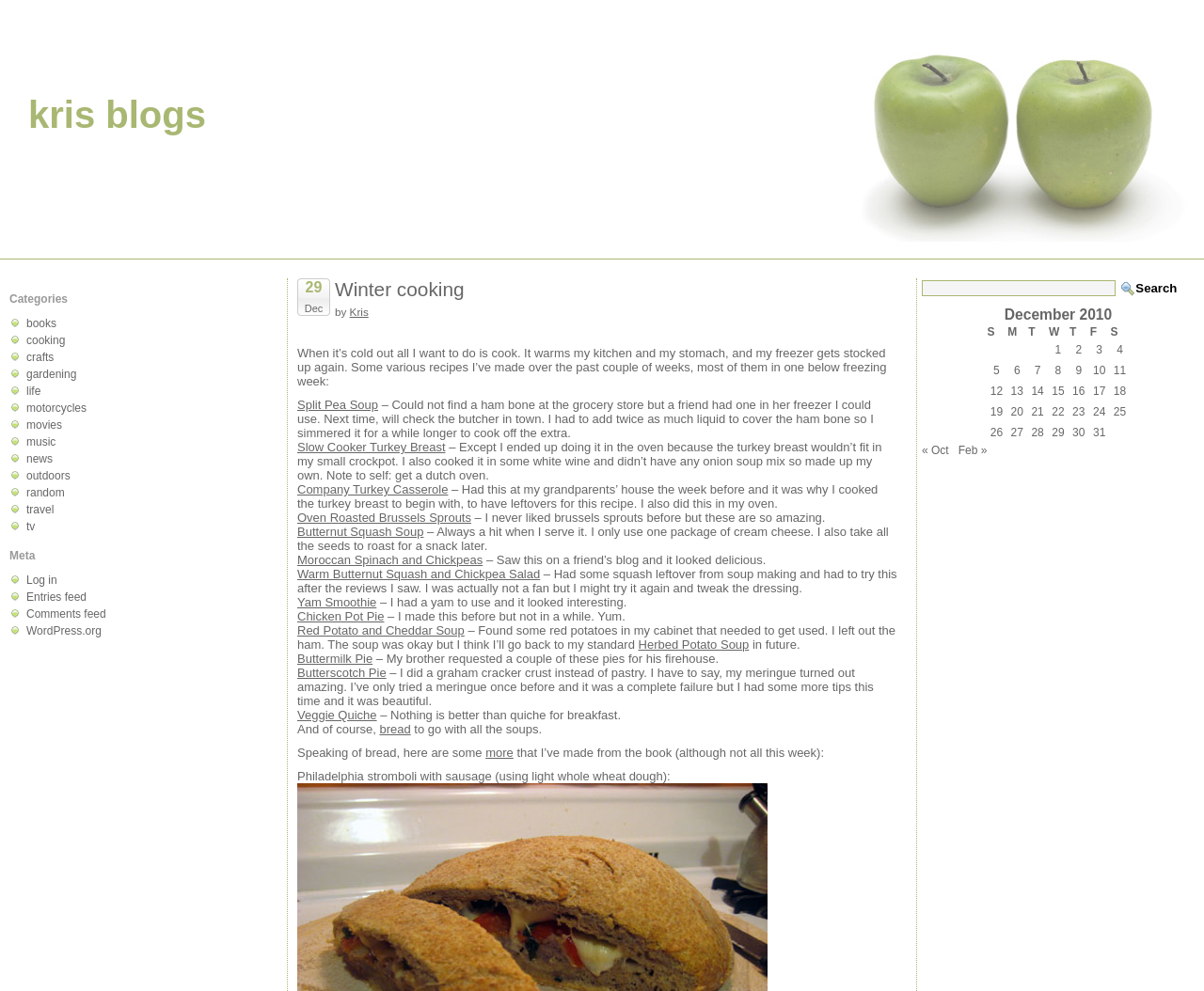What is the purpose of the blog post?
From the details in the image, provide a complete and detailed answer to the question.

The blog post appears to be a personal blog post where the author is sharing their winter cooking experiences and recipes. The post mentions various recipes that the author has made during the winter season, along with some personal anecdotes and tips.